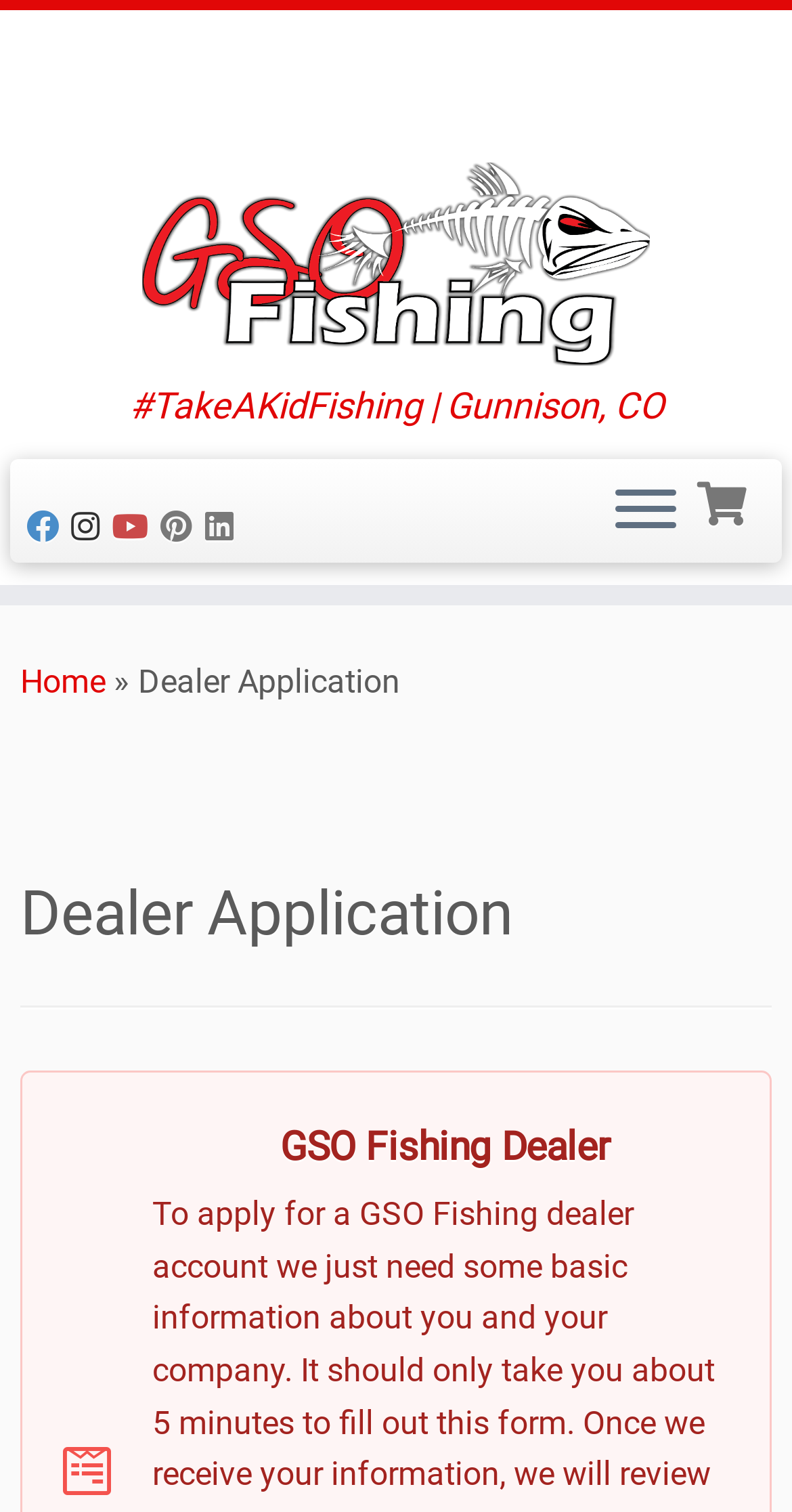Please mark the clickable region by giving the bounding box coordinates needed to complete this instruction: "Go to the home page".

[0.026, 0.438, 0.133, 0.464]